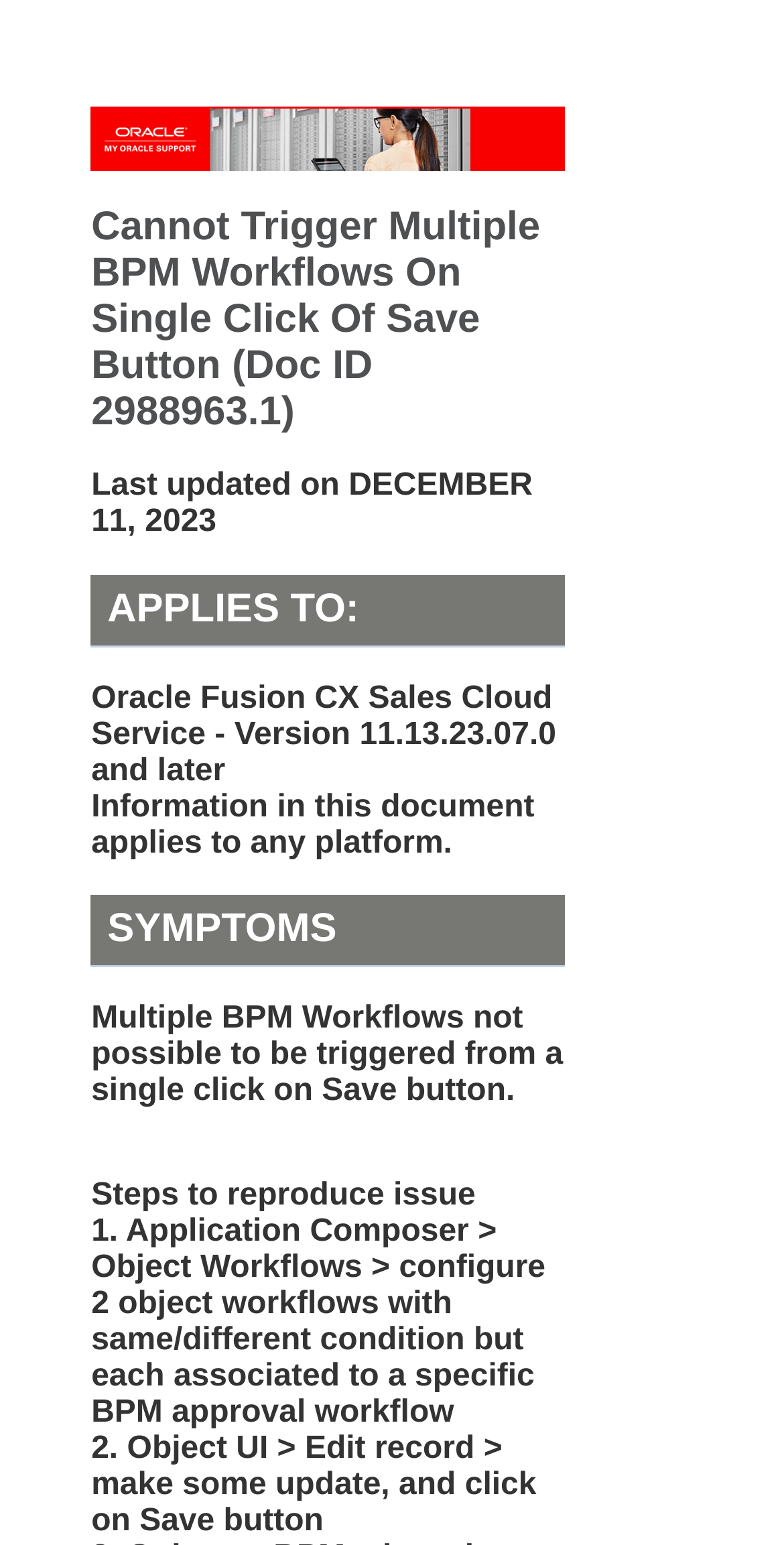What is the symptom of the issue?
Examine the image and give a concise answer in one word or a short phrase.

Multiple BPM Workflows not possible